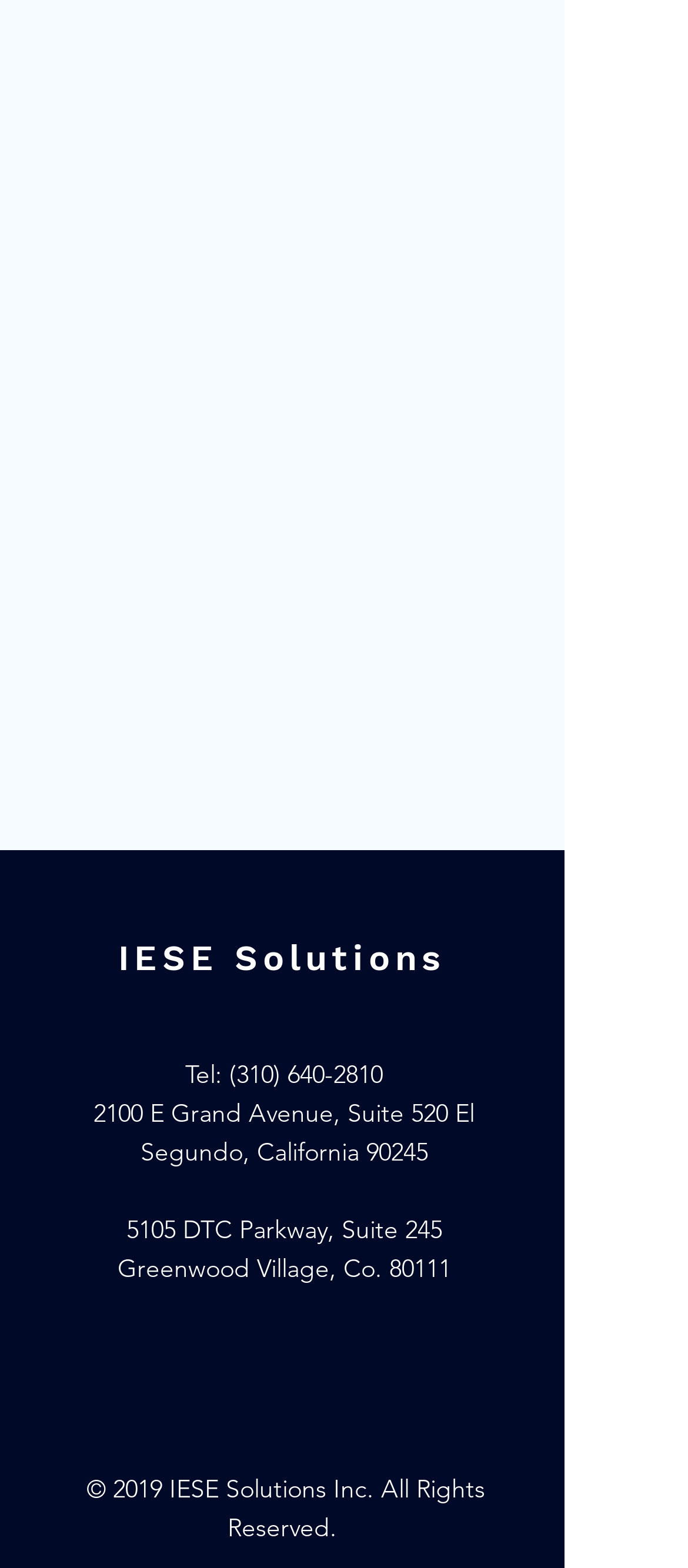What is the purpose of the 'Social Bar'?
Identify the answer in the screenshot and reply with a single word or phrase.

To connect on LinkedIn